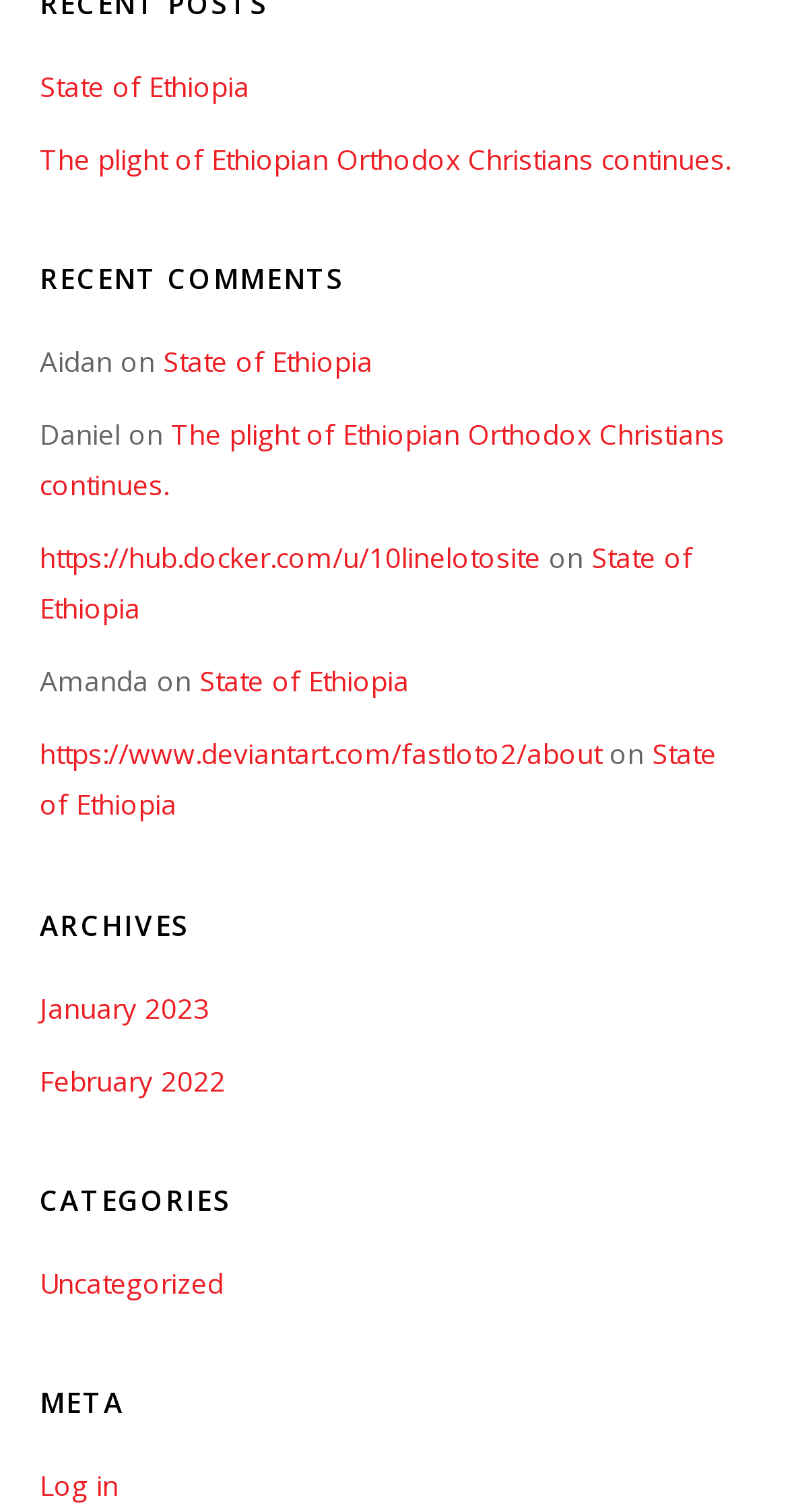How many archives are there?
Based on the image, answer the question with as much detail as possible.

I counted the number of archive links under the 'ARCHIVES' heading, which are 'January 2023' and 'February 2022'. Therefore, there are 2 archives.